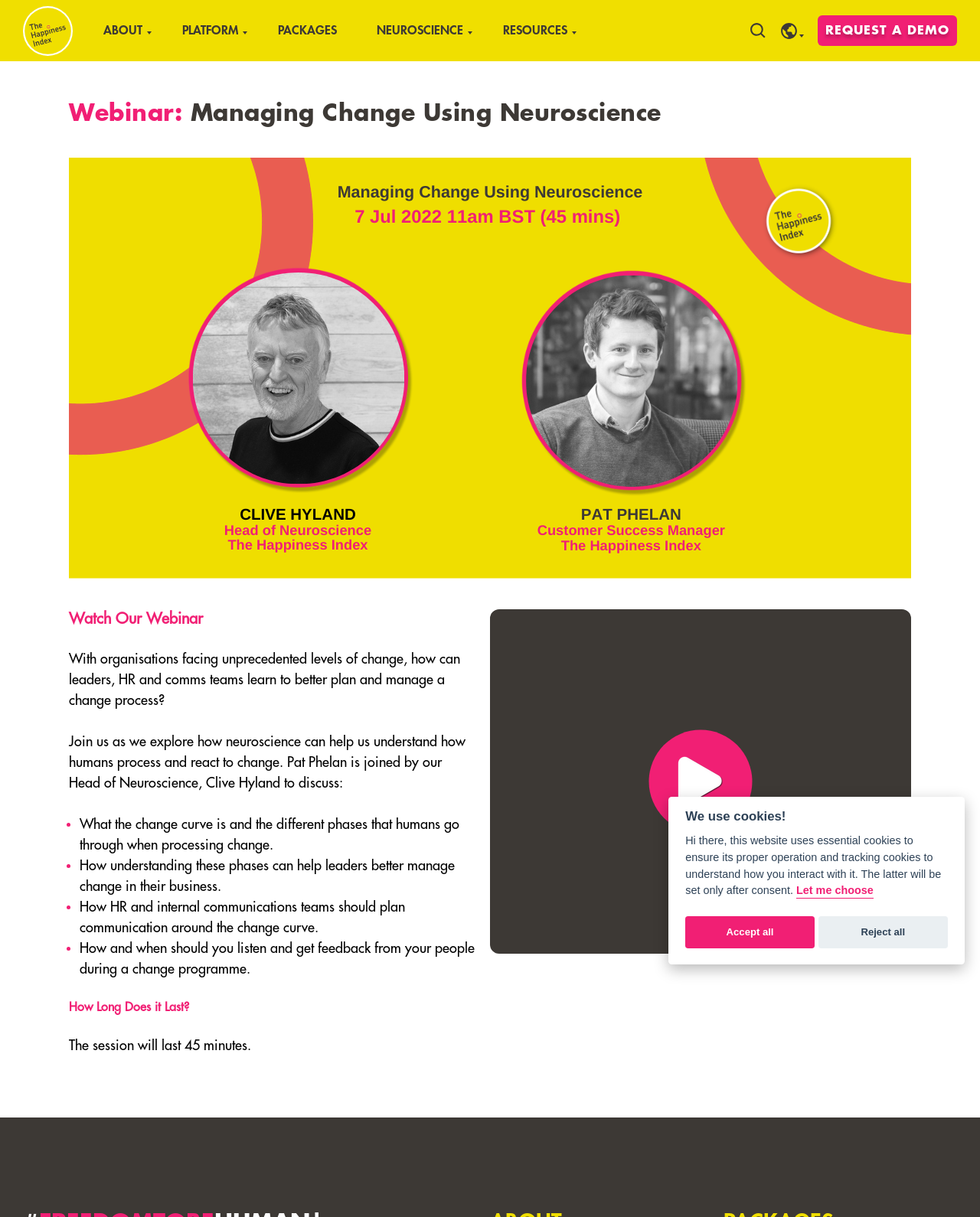Please identify the primary heading of the webpage and give its text content.

Webinar: Managing Change Using Neuroscience